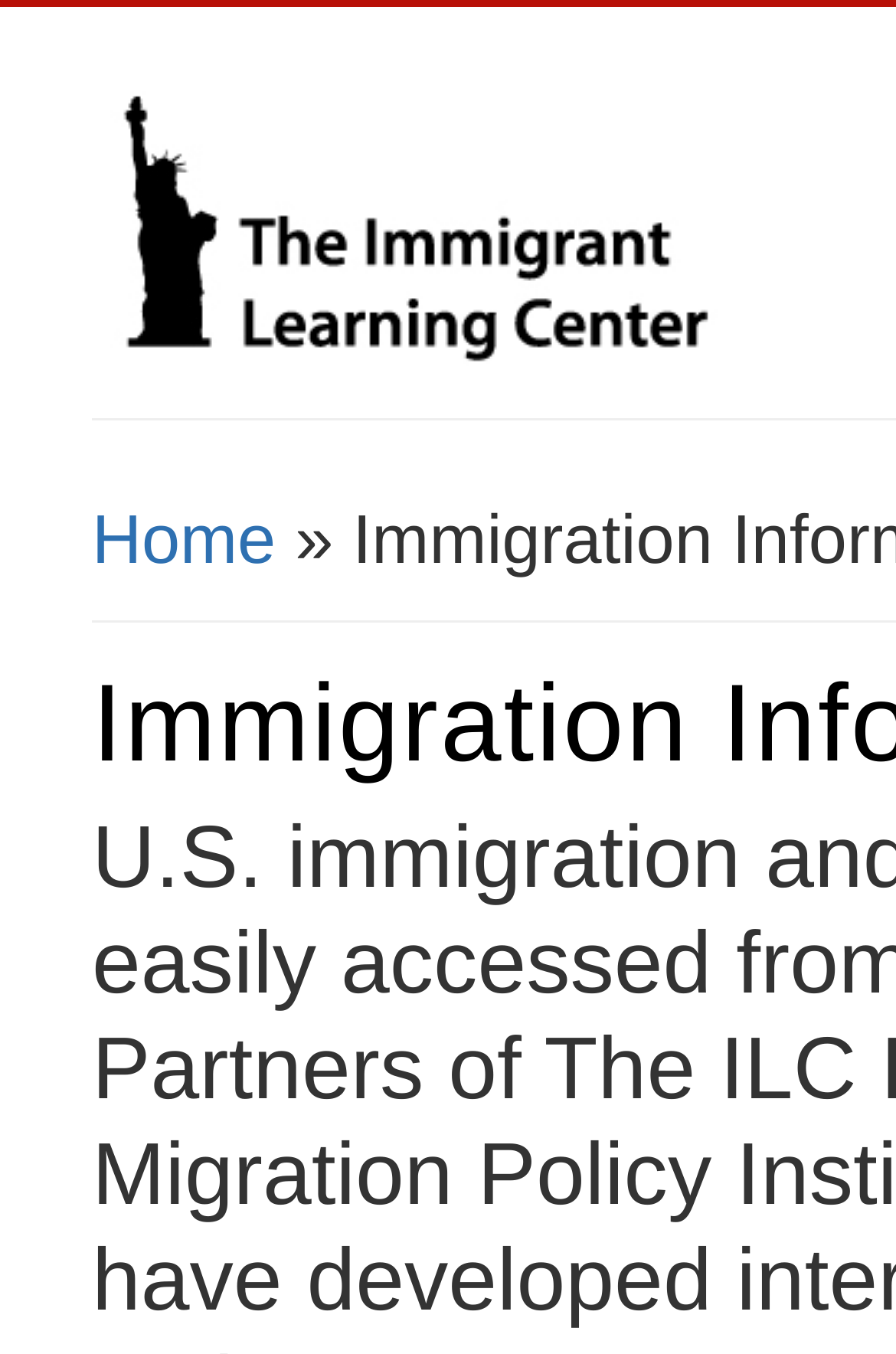Determine the main heading text of the webpage.

Immigration Information Resources